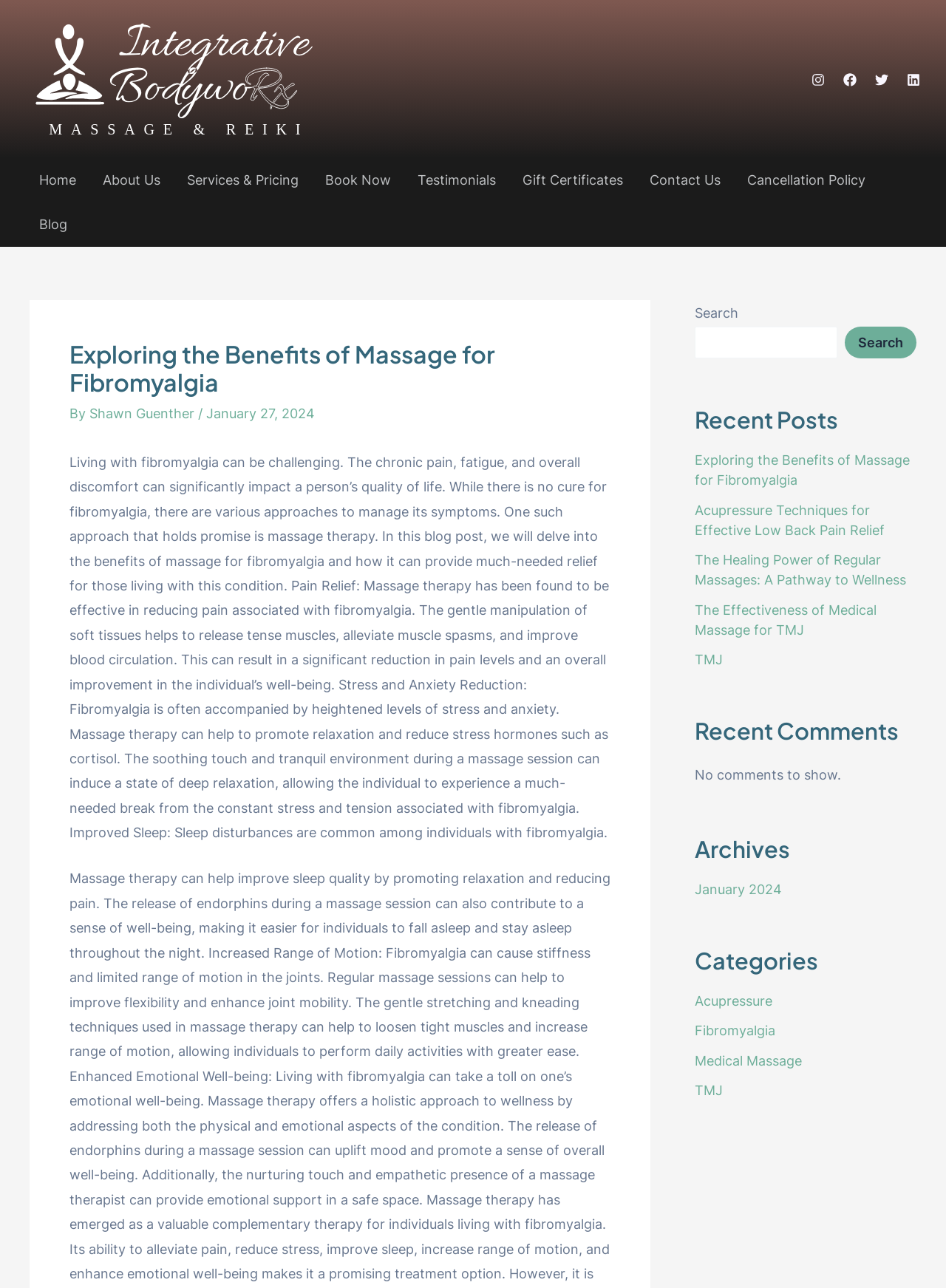Answer the following inquiry with a single word or phrase:
What is the author of the blog post?

Shawn Guenther